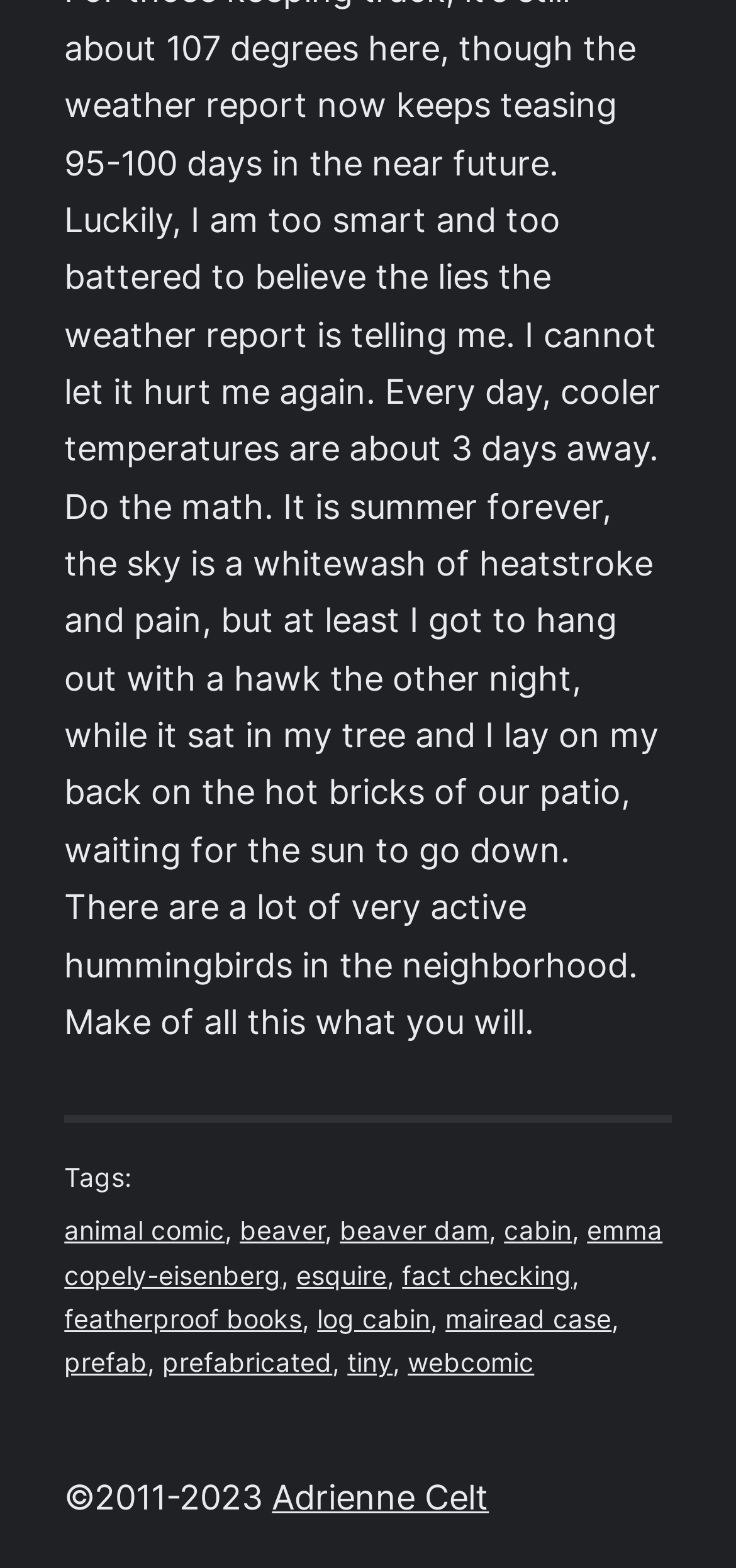Analyze the image and provide a detailed answer to the question: How many links are there in the first row of tags?

There are 5 links in the first row of tags, which are 'animal comic', 'beaver', 'beaver dam', 'cabin', and 'emma copely-eisenberg'. These links are located at the top of the webpage, indicated by their y1 coordinates being around 0.775.